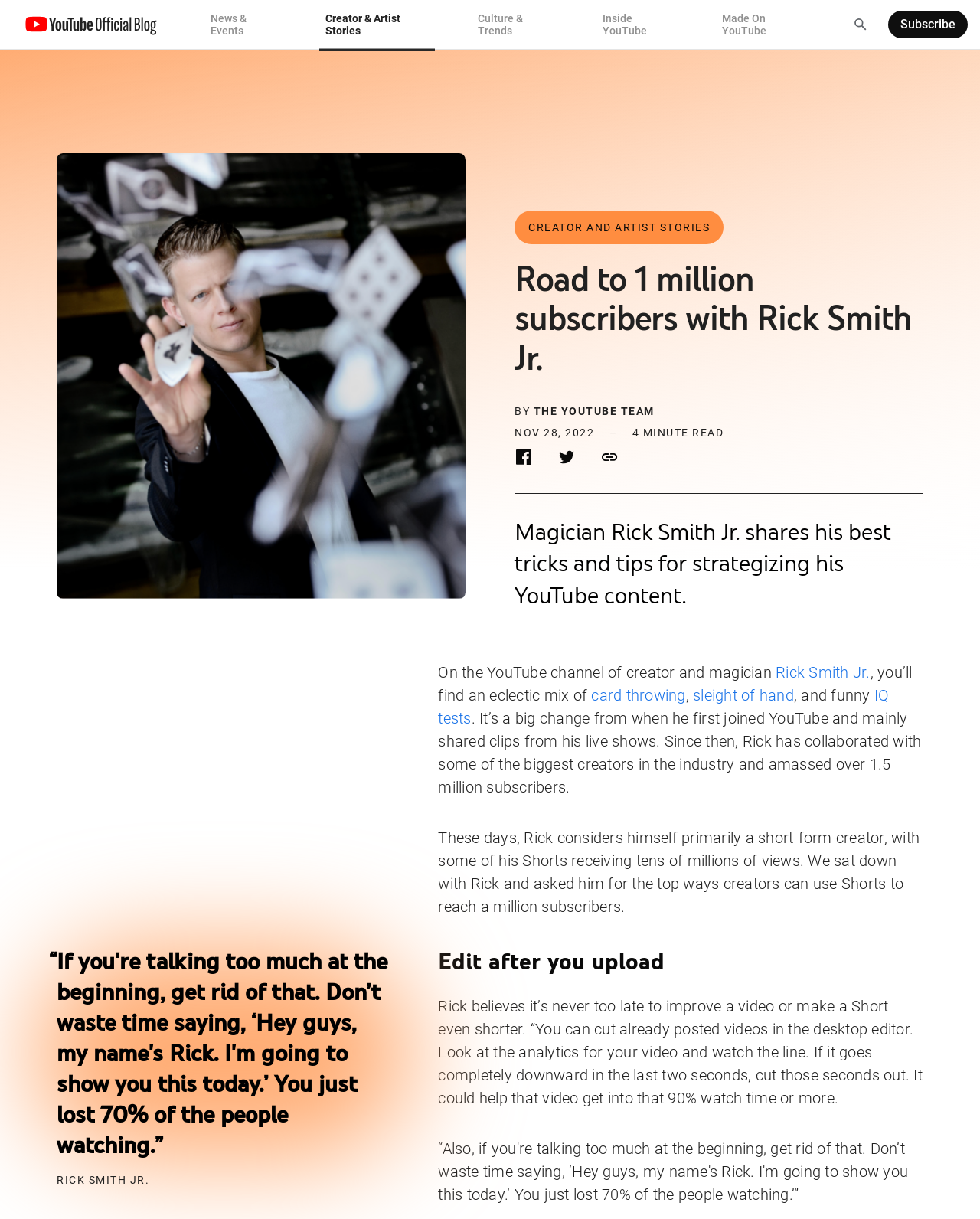What is the name of the magician featured in this article?
Please give a well-detailed answer to the question.

I found the answer by reading the article's content, specifically the sentence 'On the YouTube channel of creator and magician Rick Smith Jr., you’ll find an eclectic mix of...' which mentions the name of the magician.